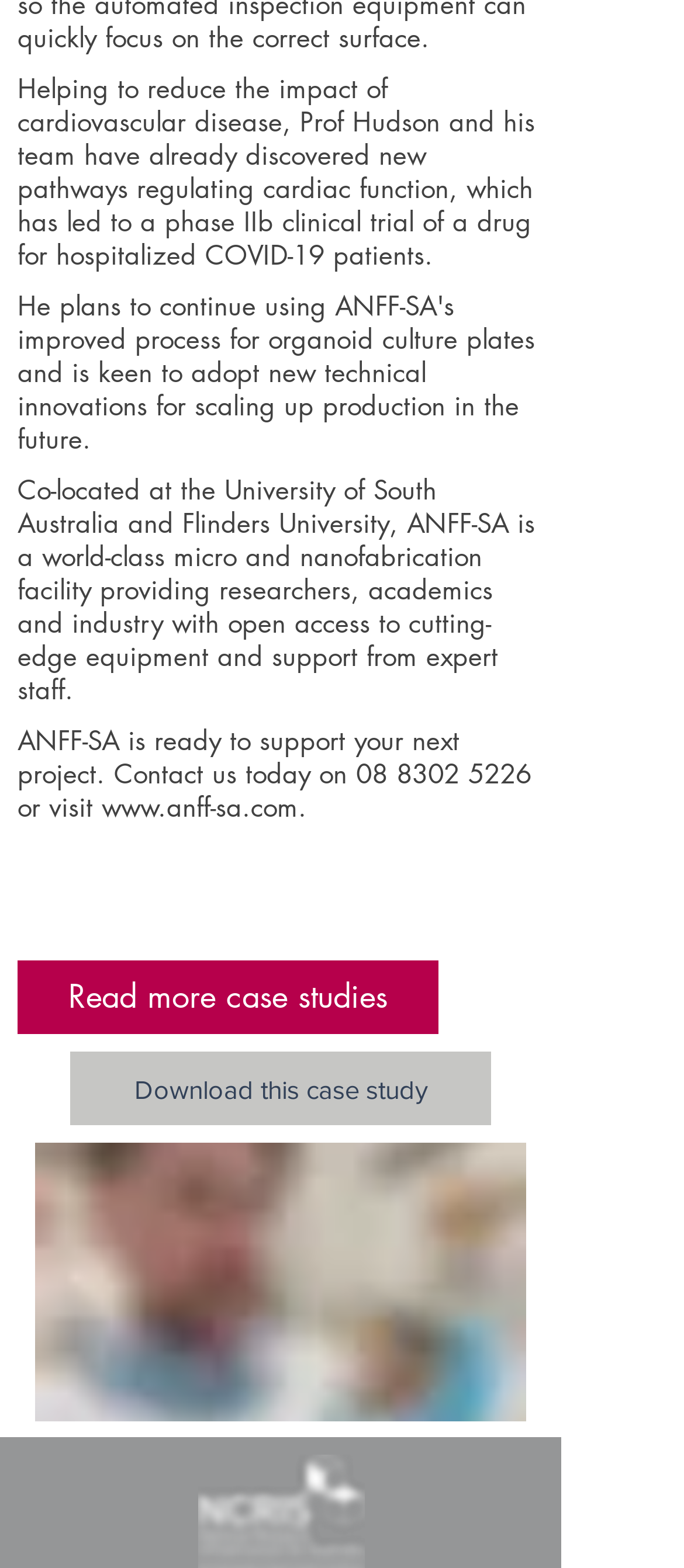How can I contact ANFF-SA?
Using the image as a reference, deliver a detailed and thorough answer to the question.

According to the webpage, I can contact ANFF-SA by phone, as indicated by the link element with the text '08 8302 5226', or by visiting their website, as indicated by the link element with the text 'www.anff-sa.com'.